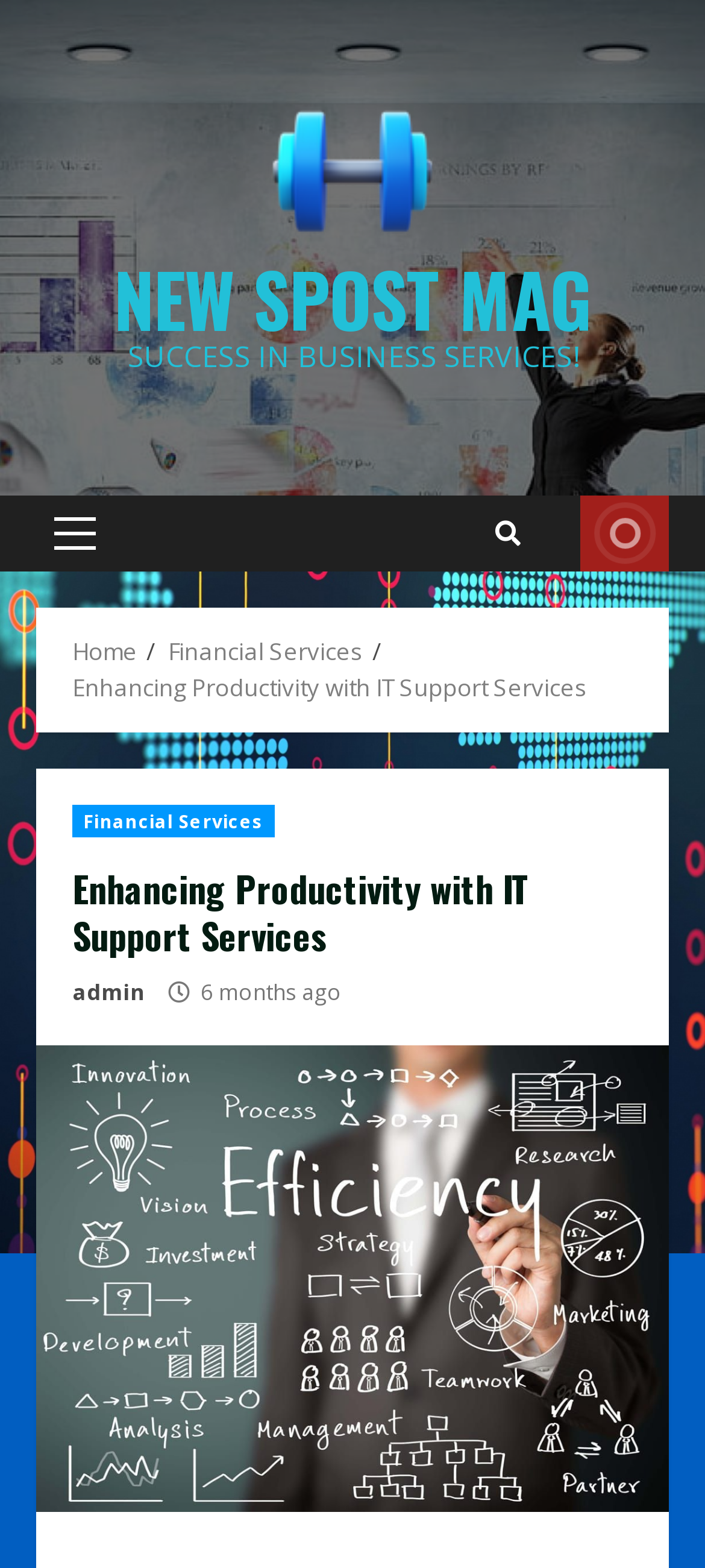Answer this question in one word or a short phrase: What is the category of the current page?

Financial Services